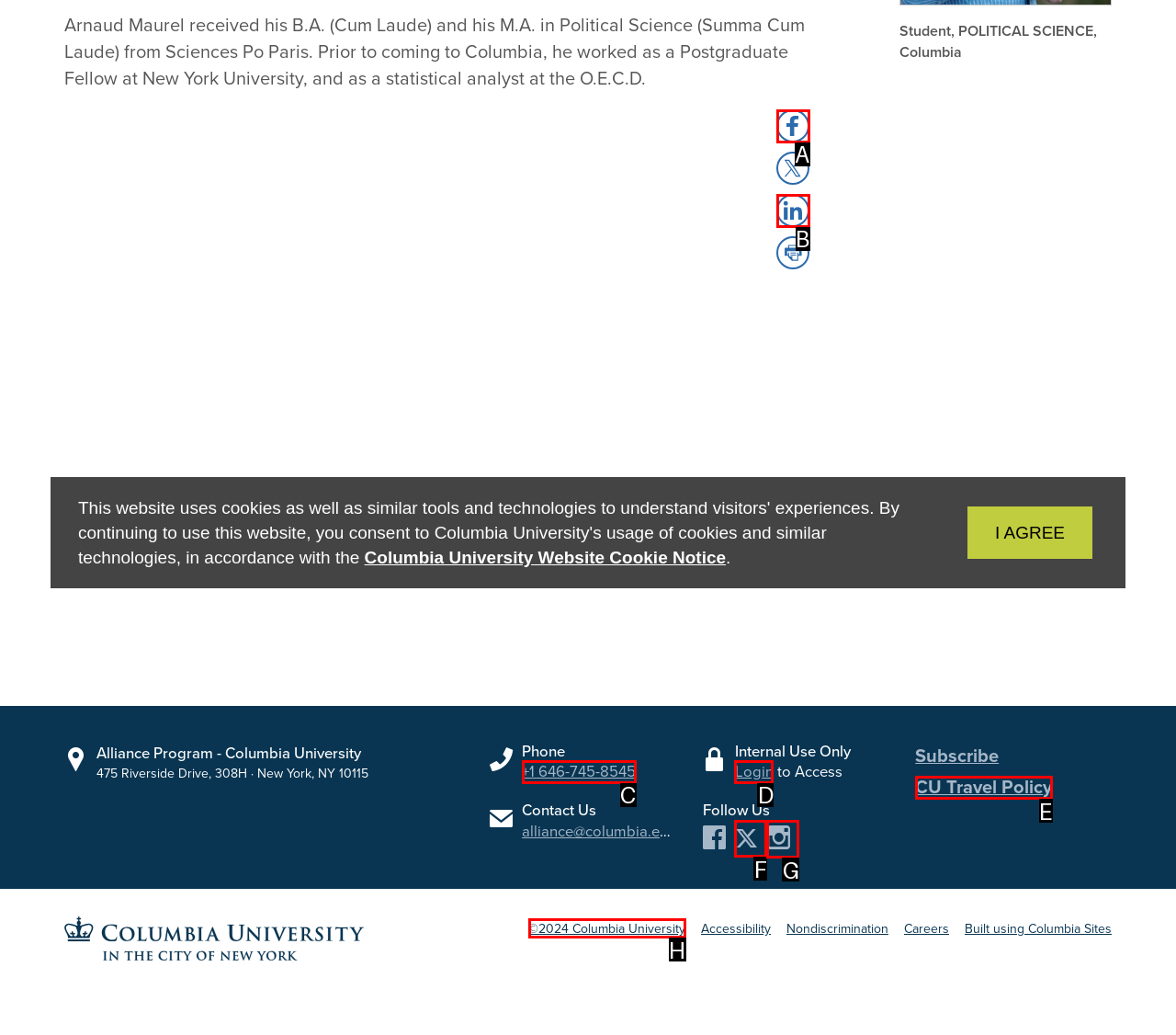Which HTML element among the options matches this description: +1 646-745-8545? Answer with the letter representing your choice.

C